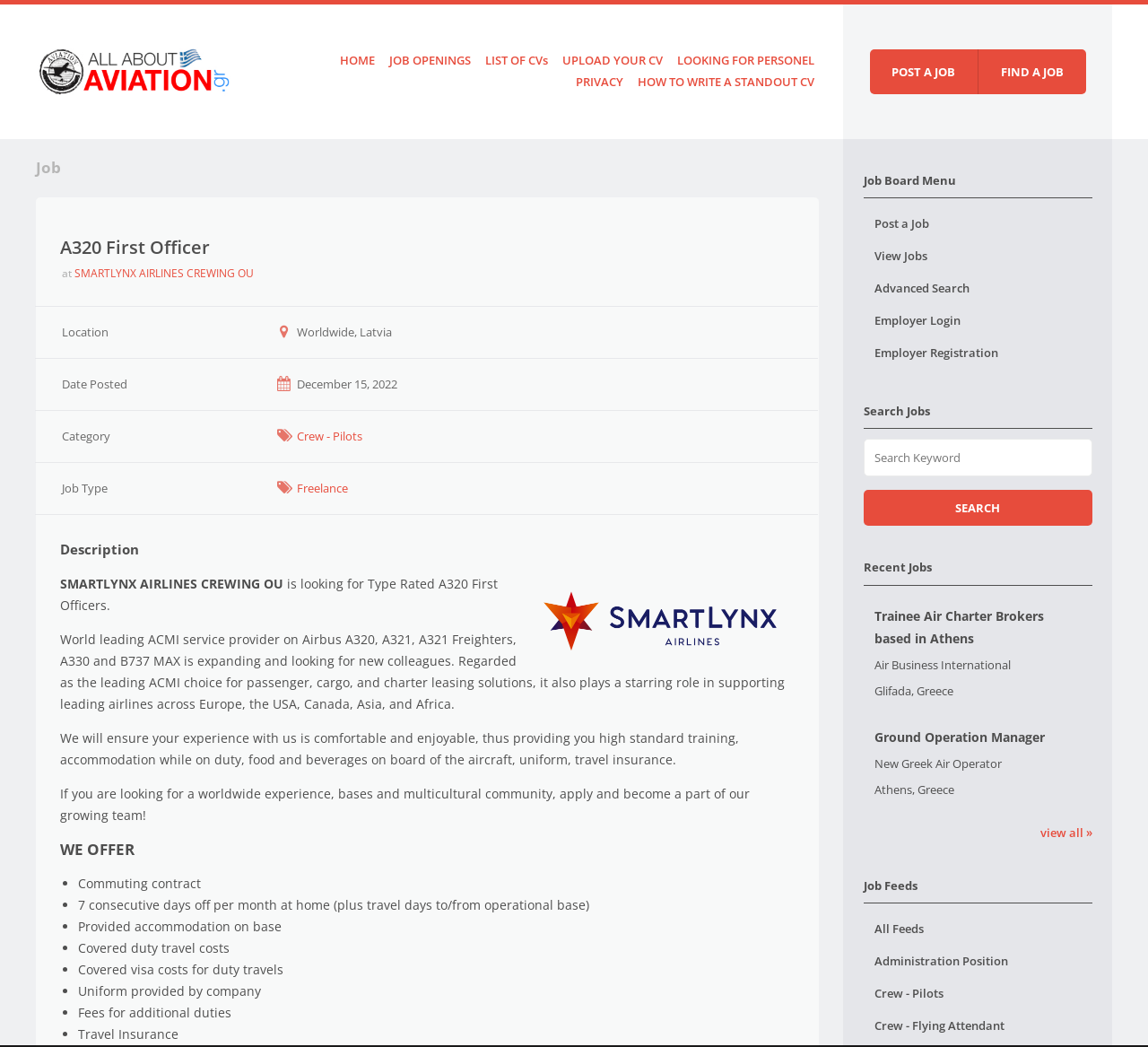Identify the bounding box coordinates necessary to click and complete the given instruction: "View recent jobs".

[0.752, 0.534, 0.811, 0.55]